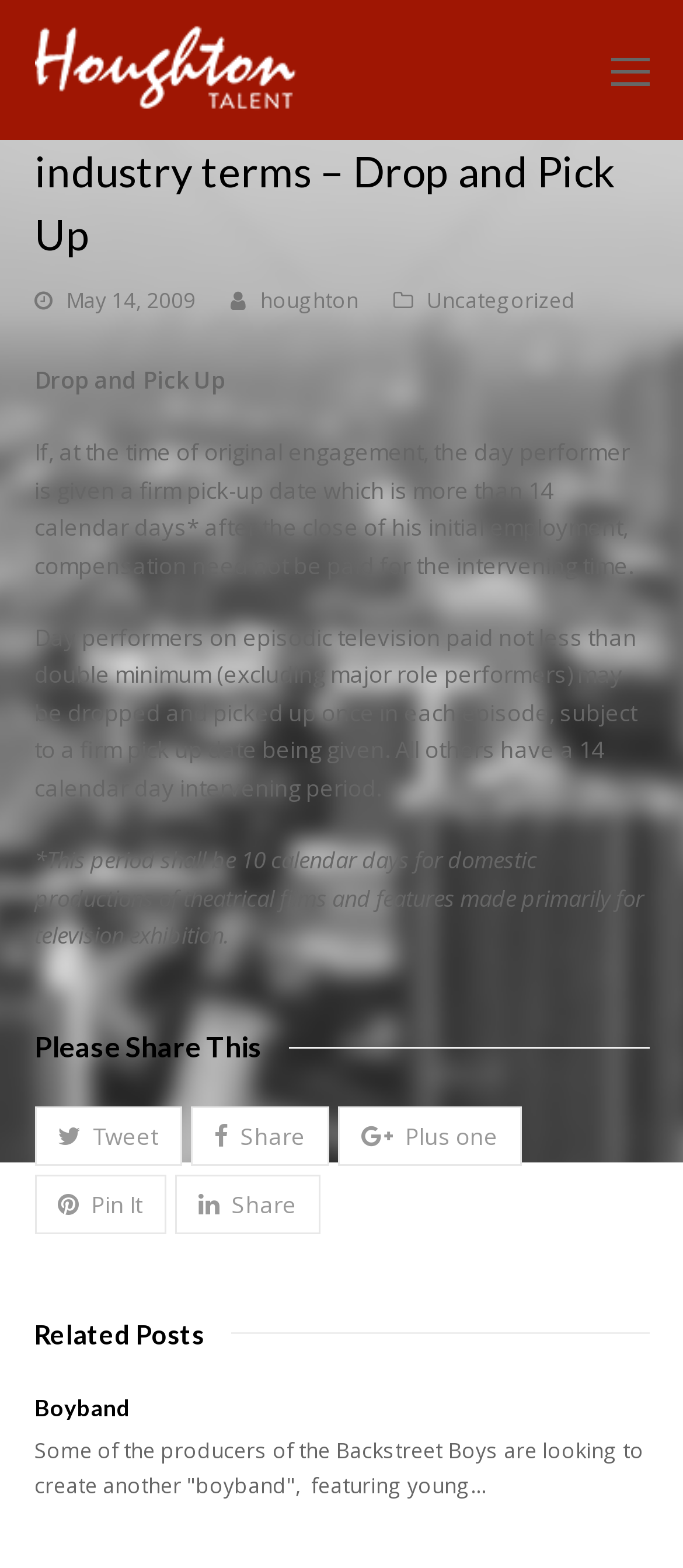Identify the bounding box coordinates for the element you need to click to achieve the following task: "Share on Twitter". Provide the bounding box coordinates as four float numbers between 0 and 1, in the form [left, top, right, bottom].

[0.05, 0.706, 0.266, 0.744]